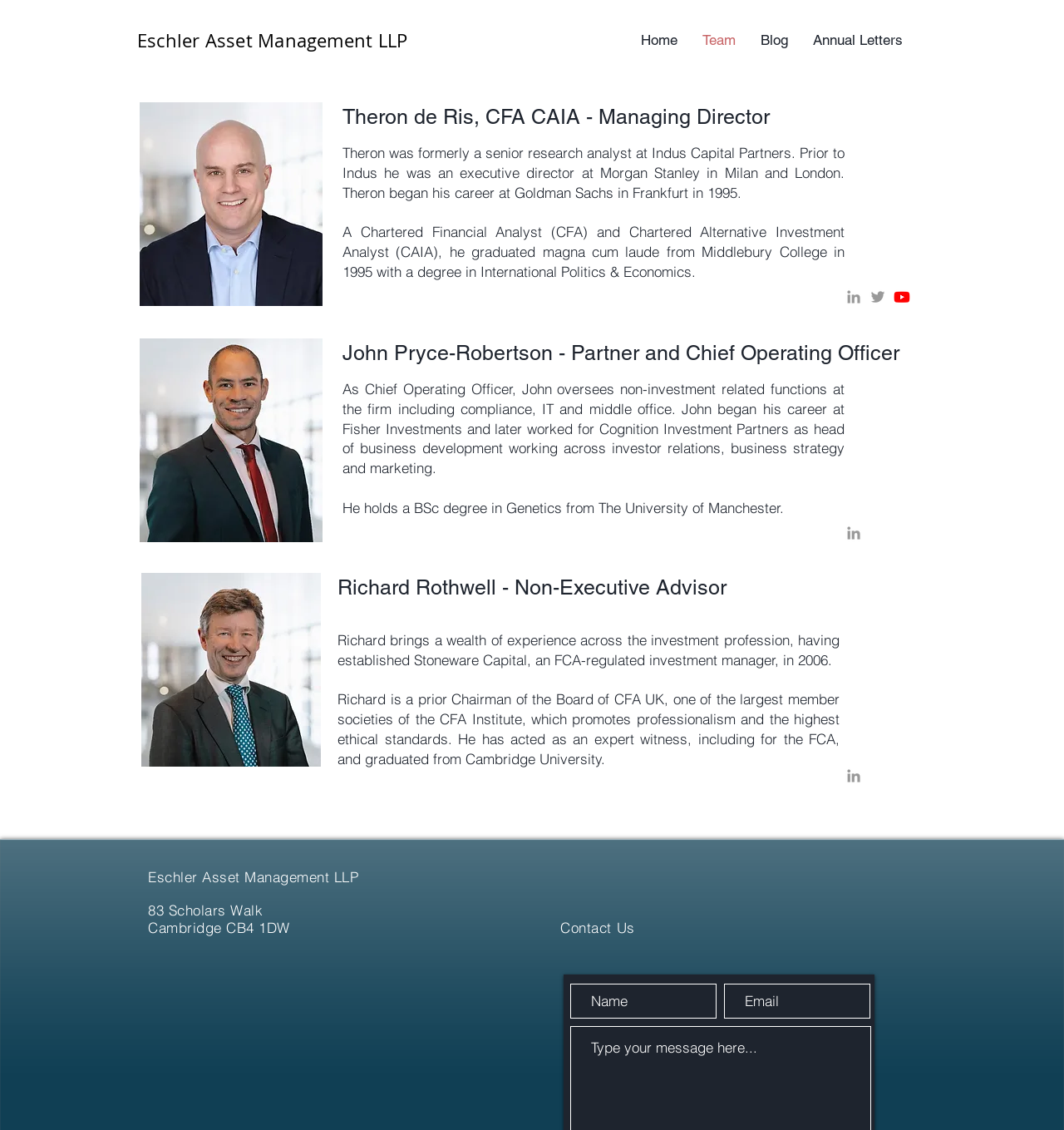Pinpoint the bounding box coordinates of the area that should be clicked to complete the following instruction: "Click on the Team link". The coordinates must be given as four float numbers between 0 and 1, i.e., [left, top, right, bottom].

[0.648, 0.017, 0.703, 0.054]